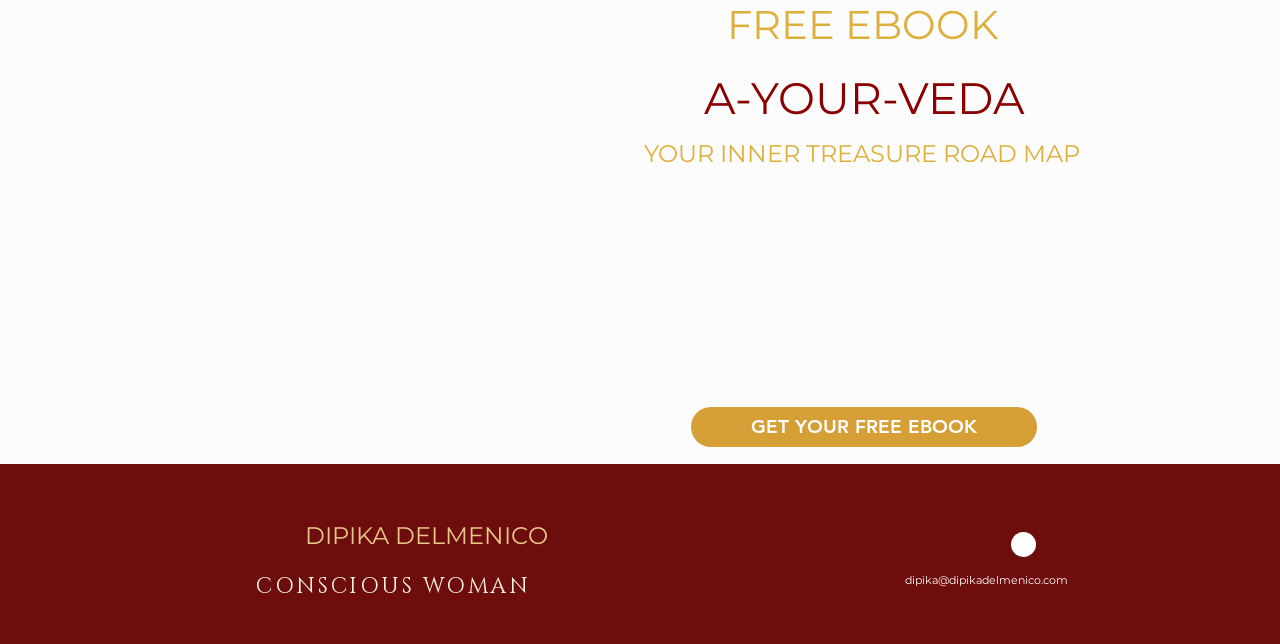Who is the author of the ebook?
Please ensure your answer is as detailed and informative as possible.

I found the author's name by looking at the heading element with the text 'DIPIKA DELMENICO' which is located above the ebook title. This suggests that Dipika Delmenico is the author of the ebook.